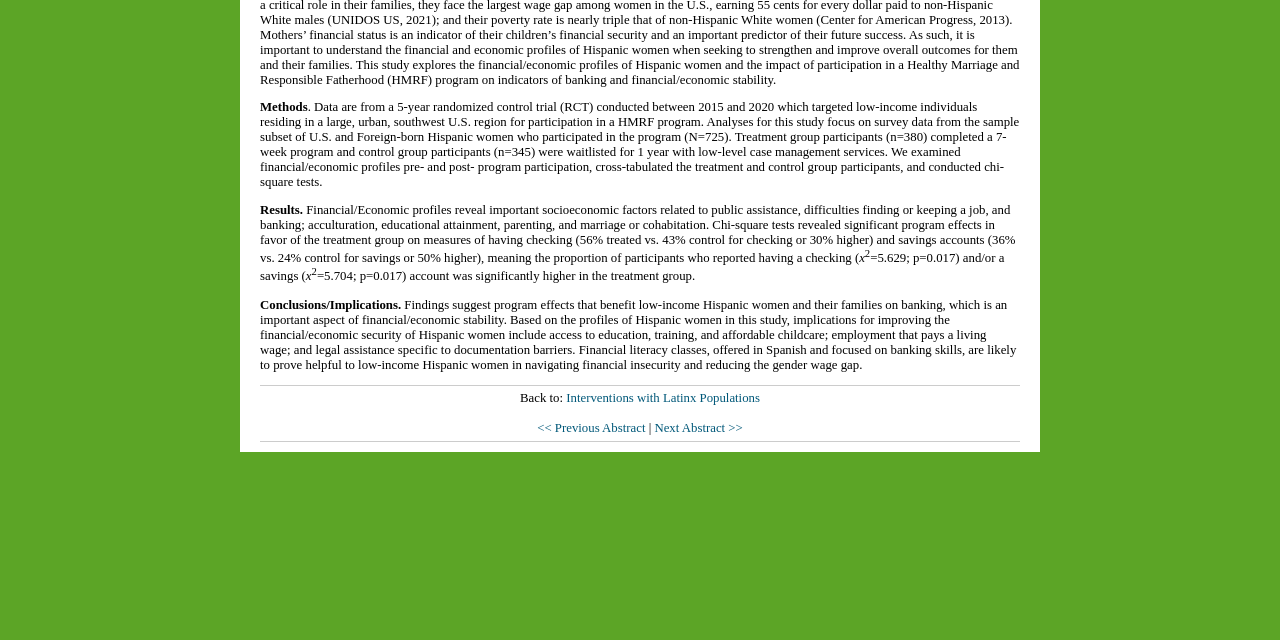Provide the bounding box for the UI element matching this description: "Contact".

None